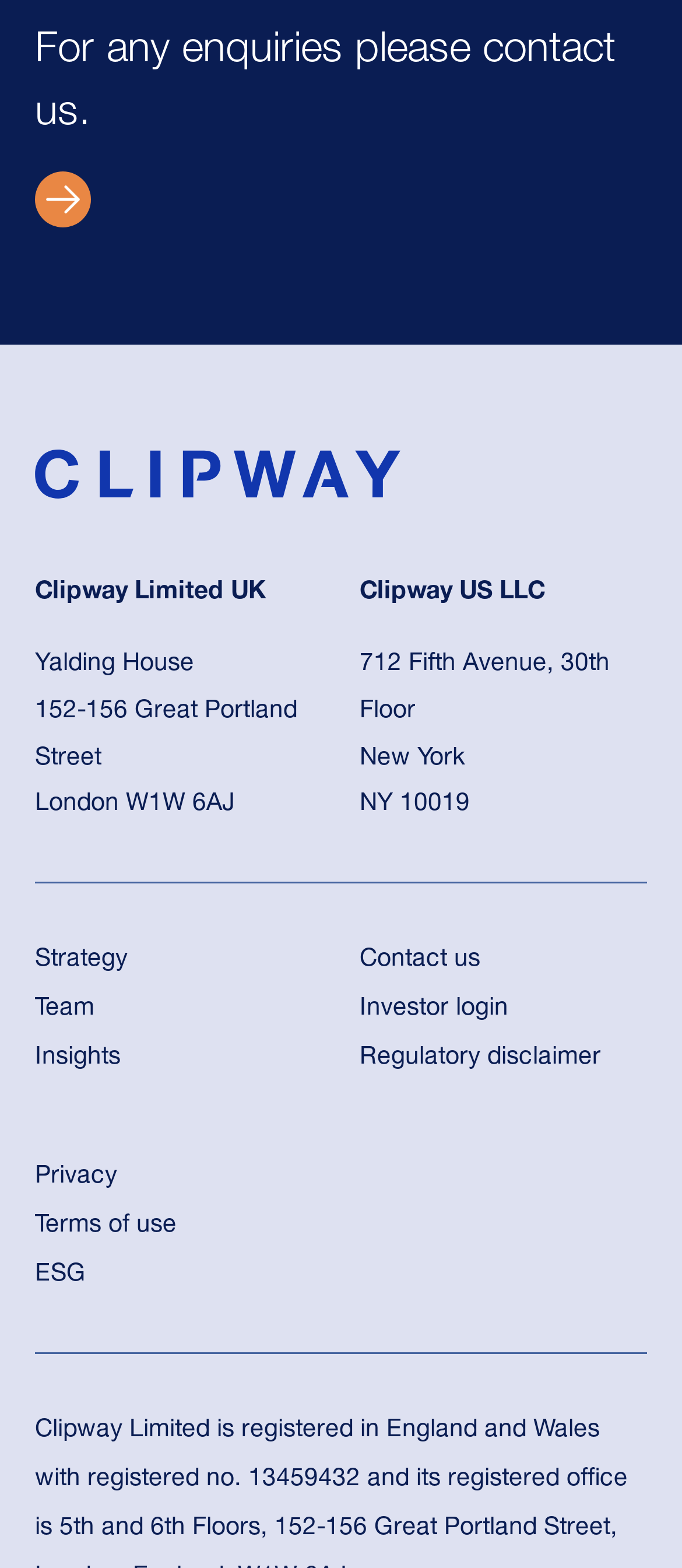Extract the bounding box coordinates for the UI element described as: "Terms of use".

[0.051, 0.774, 0.259, 0.79]